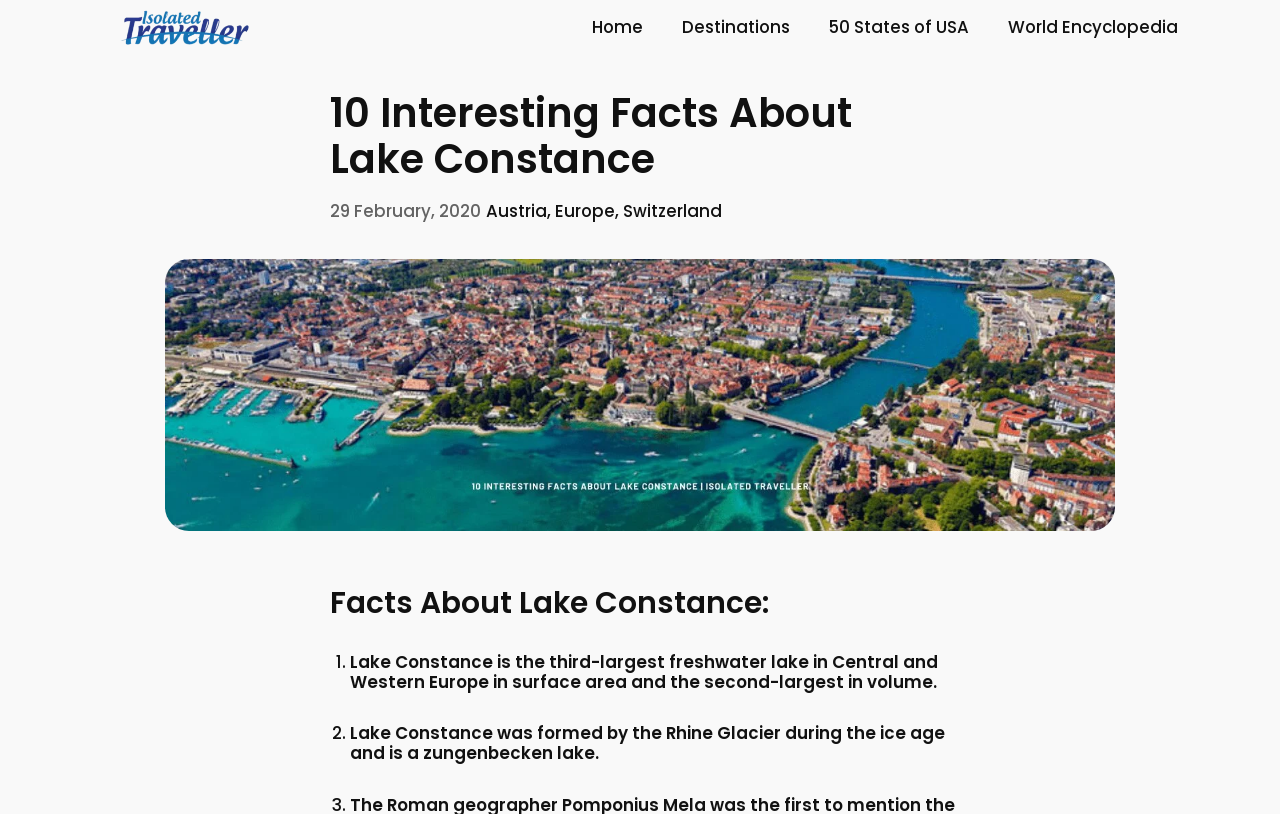Please specify the bounding box coordinates of the region to click in order to perform the following instruction: "visit Austria".

[0.38, 0.245, 0.427, 0.274]